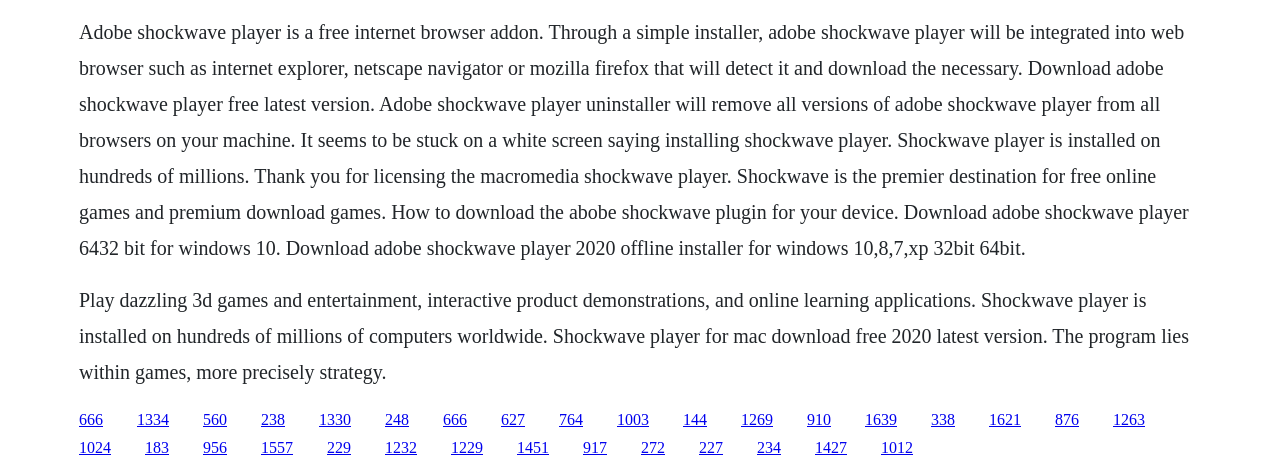Please study the image and answer the question comprehensively:
What is Adobe Shockwave Player used for?

Based on the text on the webpage, Adobe Shockwave Player is used to play dazzling 3D games and entertainment, interactive product demonstrations, and online learning applications.